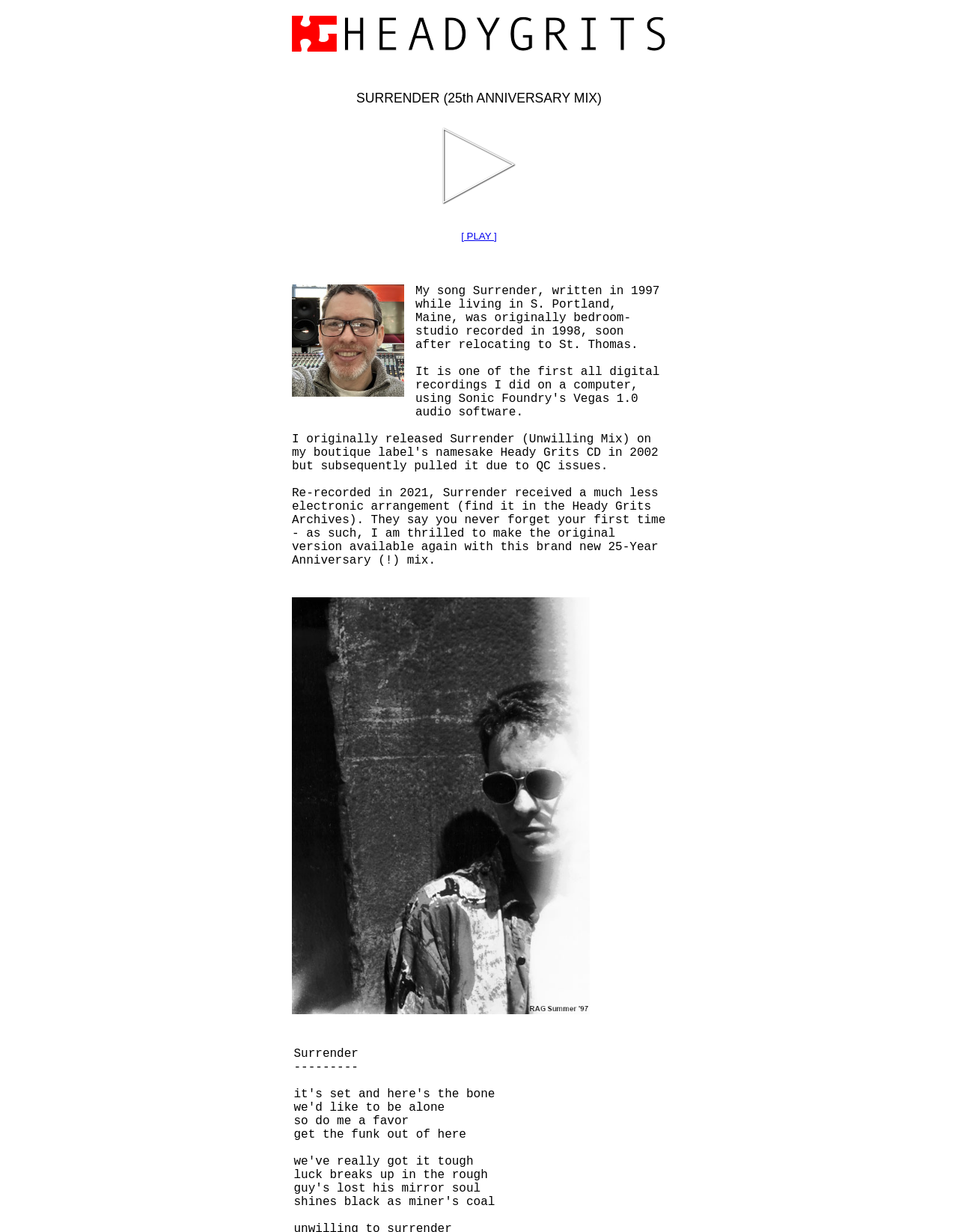What is the type of arrangement in the 2021 re-recording?
Answer the question based on the image using a single word or a brief phrase.

less electronic